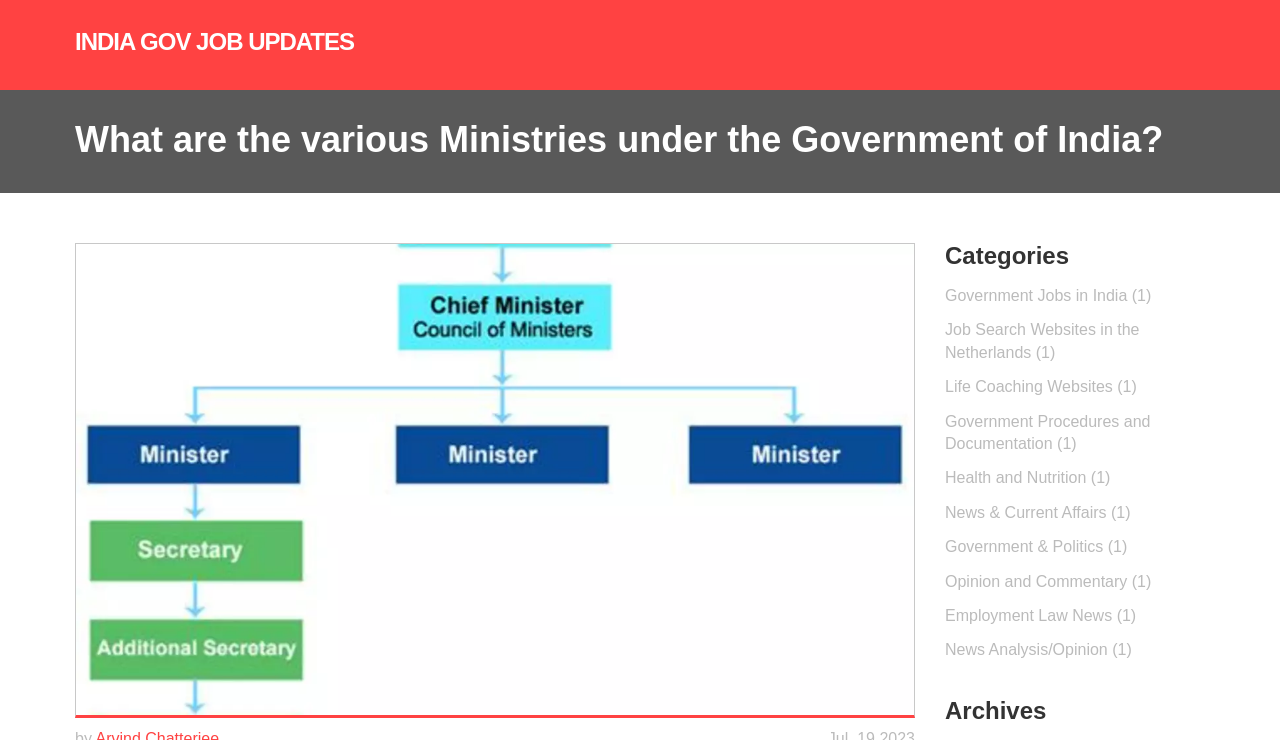What is the position of the image on the webpage?
Refer to the image and provide a concise answer in one word or phrase.

Below the main heading